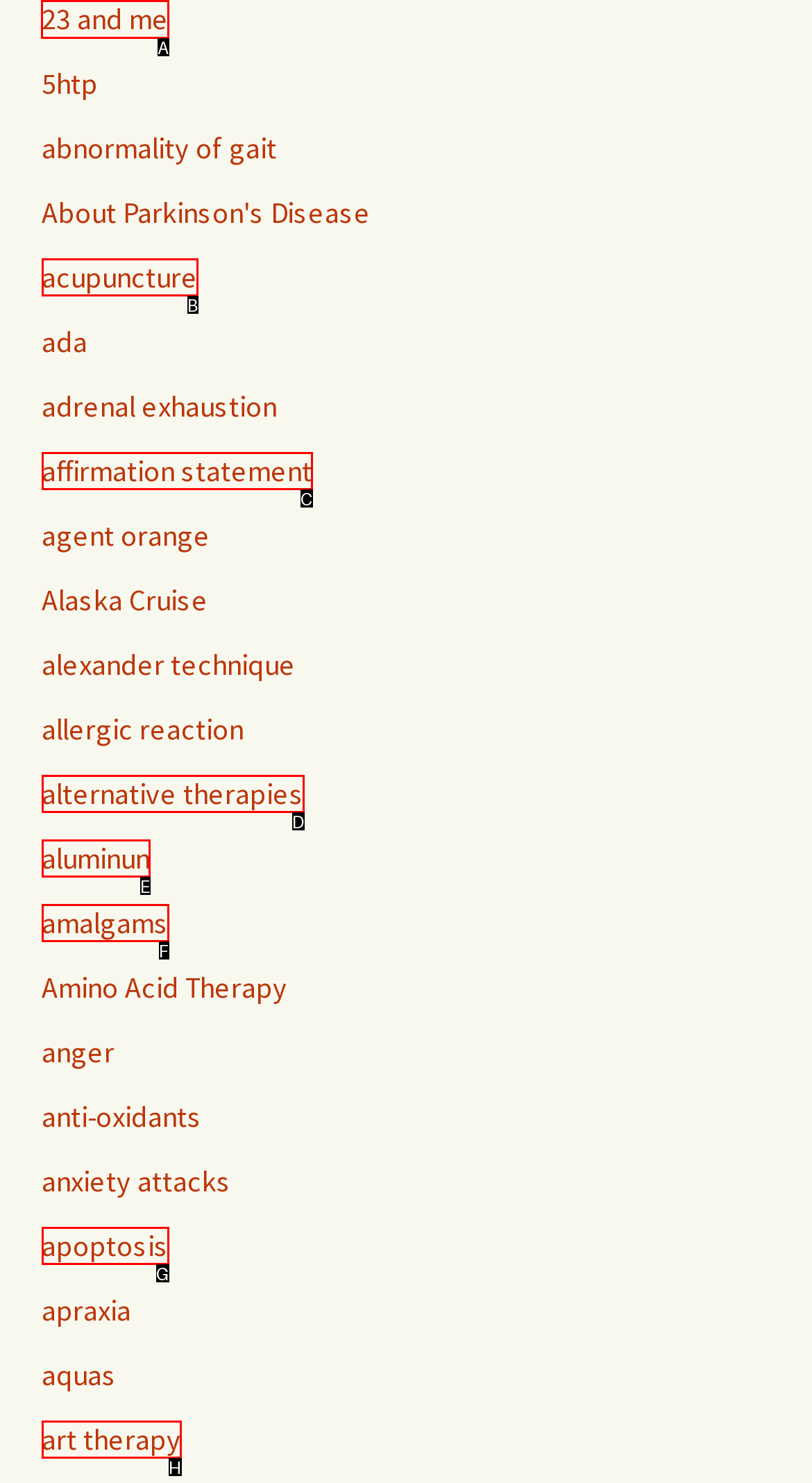Identify which lettered option completes the task: click on the link about 23 and me. Provide the letter of the correct choice.

A